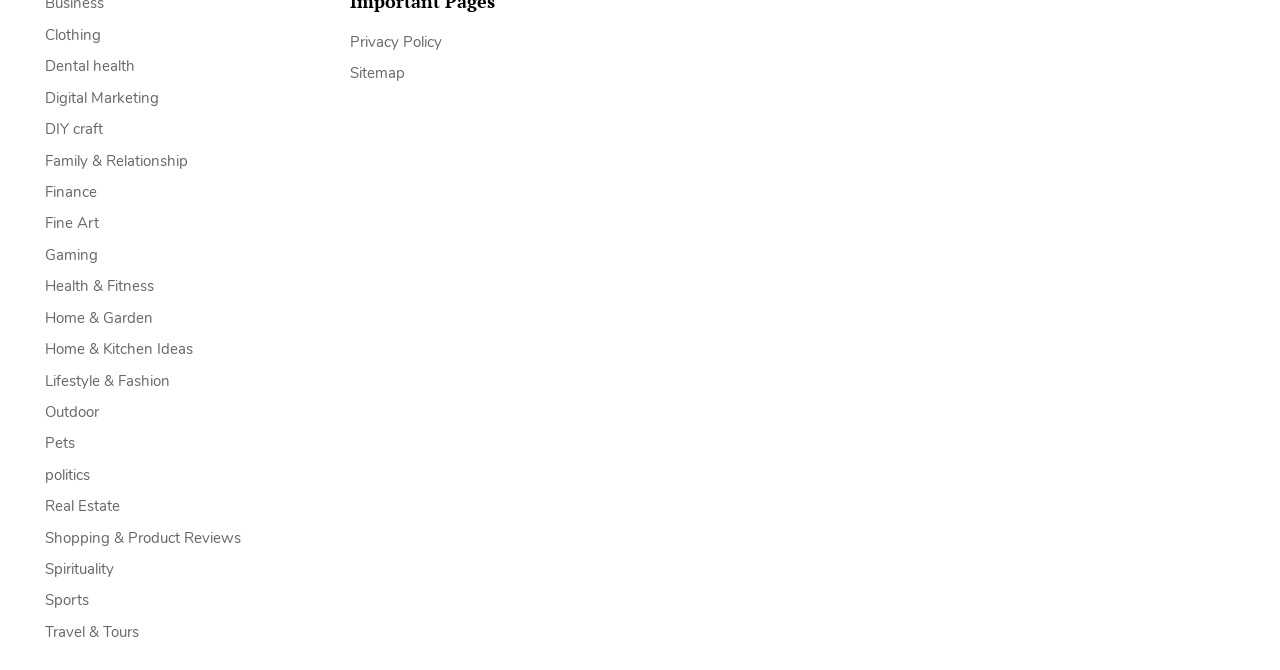Please respond to the question with a concise word or phrase:
Are the categories listed in alphabetical order?

Yes